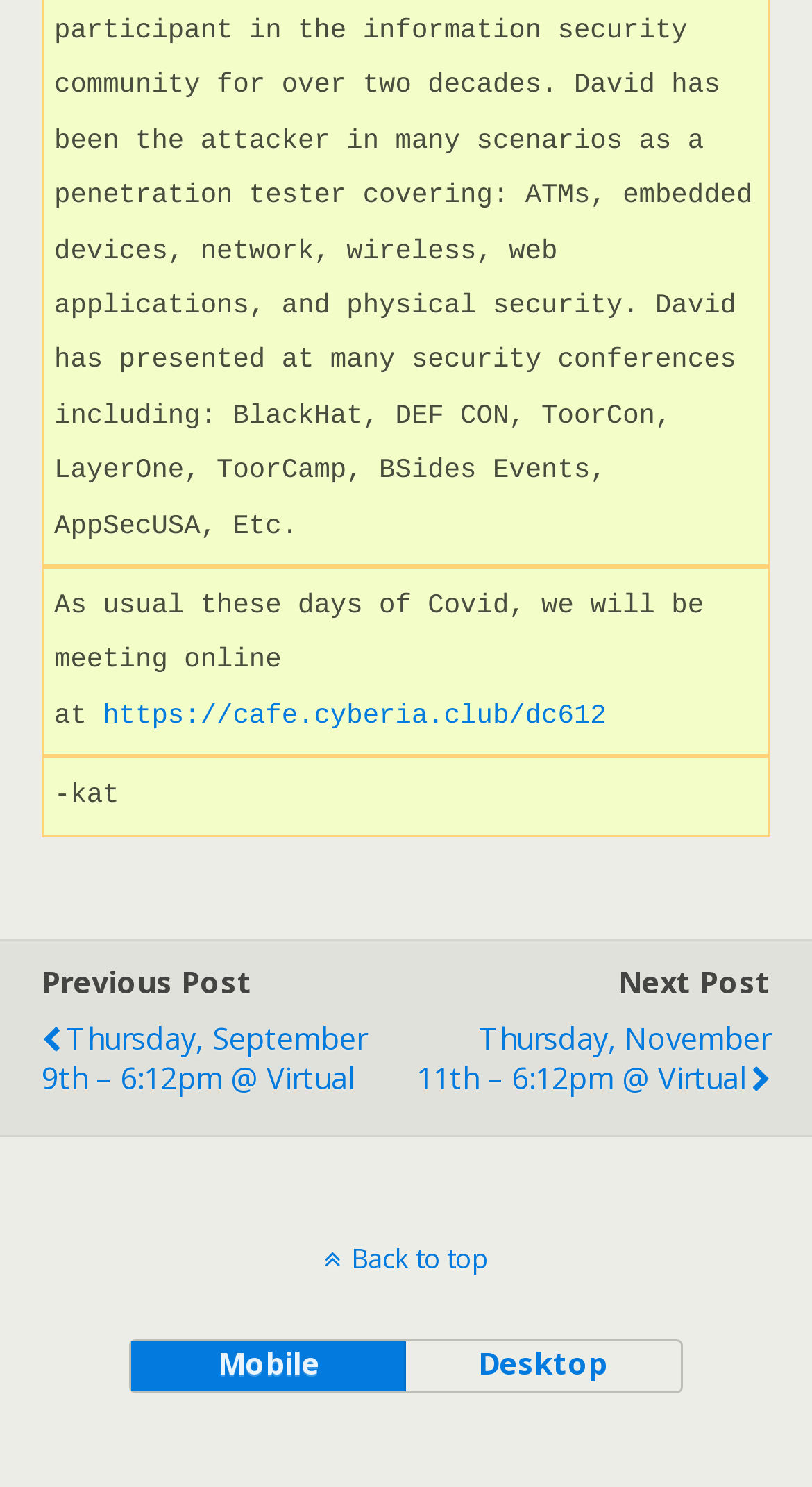Determine the bounding box coordinates (top-left x, top-left y, bottom-right x, bottom-right y) of the UI element described in the following text: Back to top

[0.0, 0.833, 1.0, 0.858]